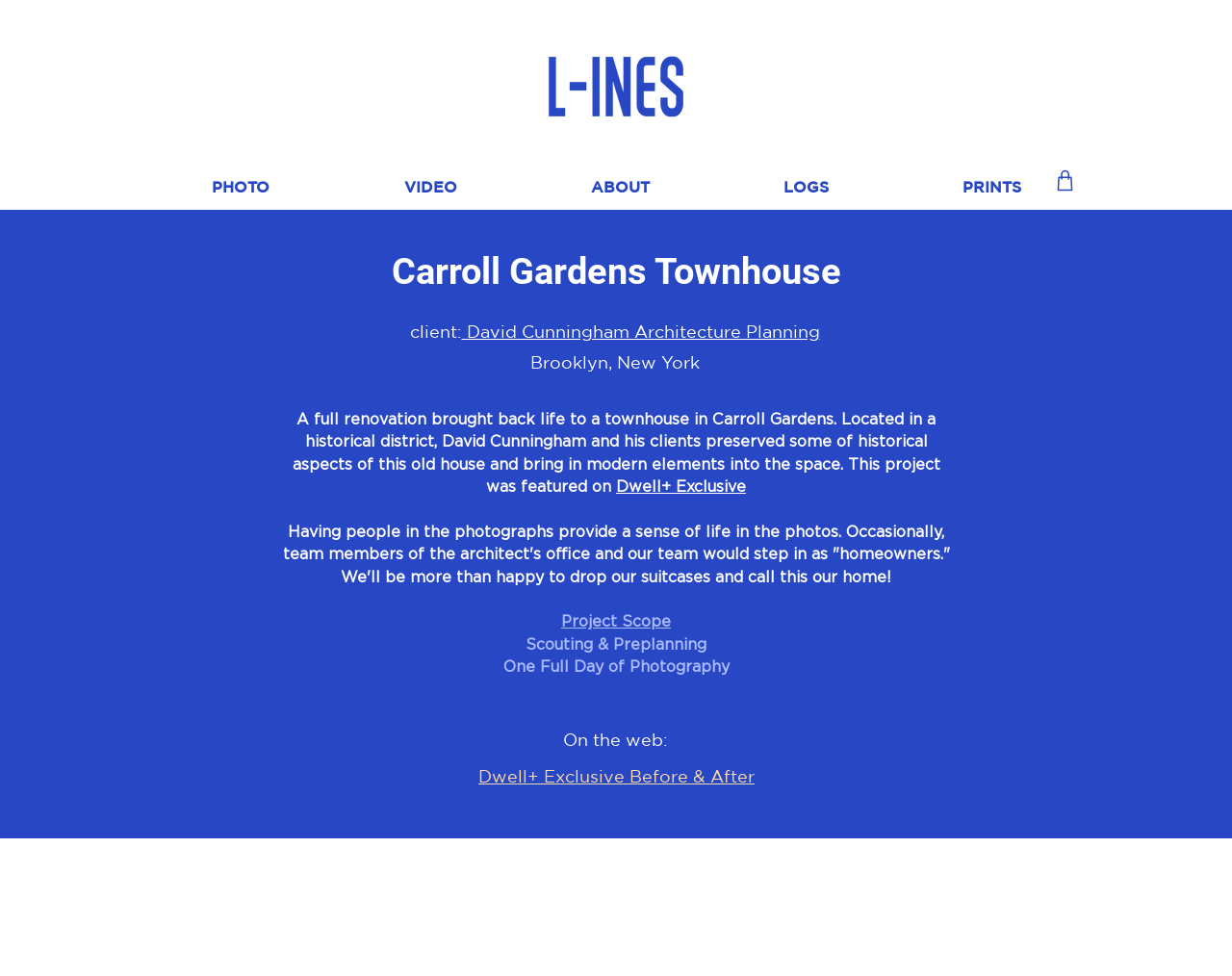Locate the bounding box coordinates of the clickable region necessary to complete the following instruction: "Check out the Dwell+ Exclusive article". Provide the coordinates in the format of four float numbers between 0 and 1, i.e., [left, top, right, bottom].

[0.5, 0.489, 0.605, 0.508]